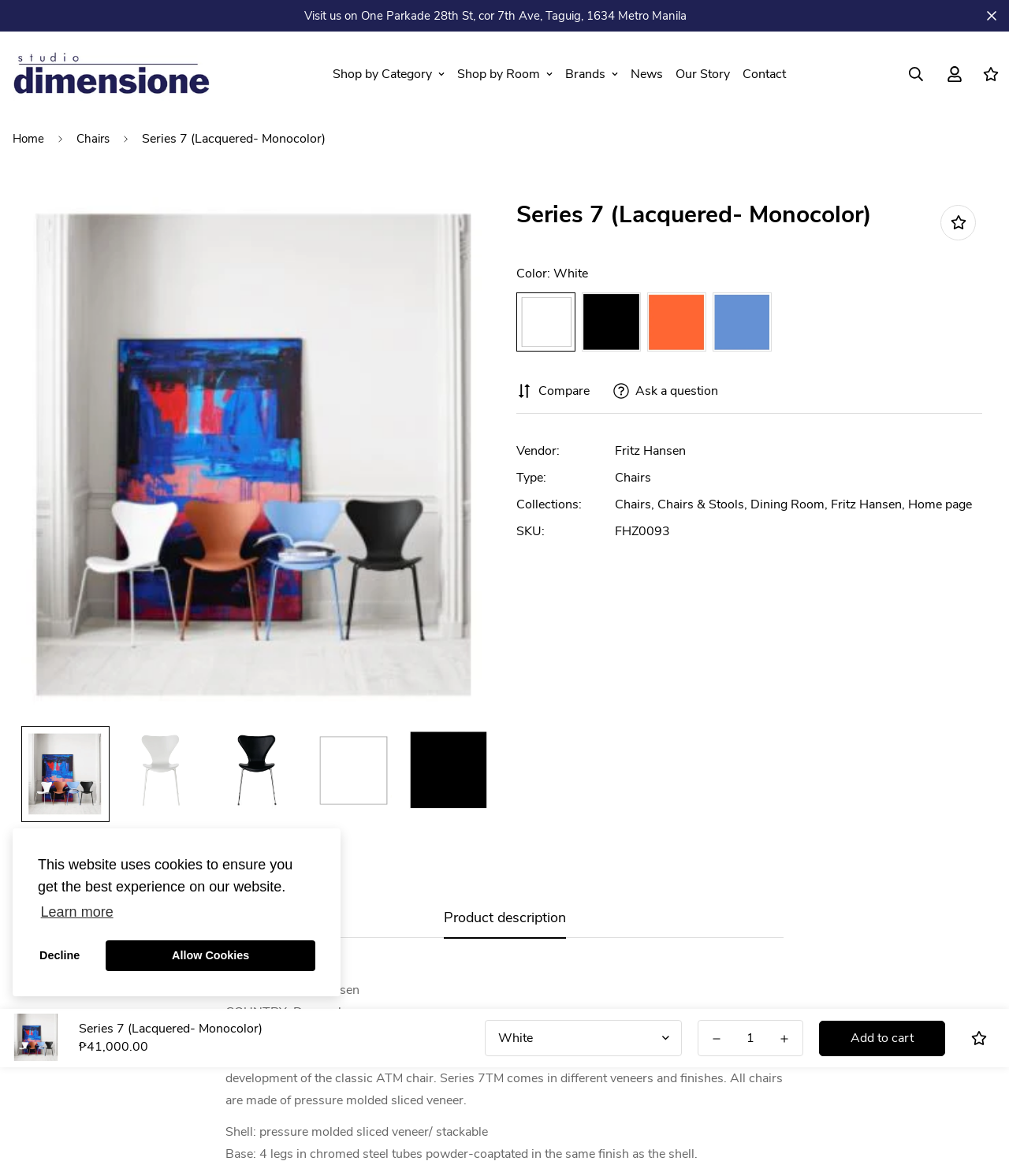Provide an in-depth caption for the contents of the webpage.

This webpage is about a product, specifically a chair called Series 7 (Lacquered- Monocolor), sold by Studio Dimensione. At the top of the page, there is a navigation bar with links to different categories, including "Shop by Category", "Shop by Room", "Brands", "News", "Our Story", and "Contact". Below the navigation bar, there is a breadcrumbs section showing the current page's location in the website's hierarchy.

On the left side of the page, there is a large image of the chair, taking up most of the vertical space. Below the image, there are three buttons with icons, likely for zooming or viewing the product from different angles.

On the right side of the page, there is a section with product information, including the product name, color (White), vendor (Fritz Hansen), type (Chairs), and collections (Chairs, Chairs & Stools, Dining Room, Fritz Hansen, and Home page). There is also a SKU number (FHZ0093) and a price (₱41,000.00).

Below the product information, there is a section for adding the product to the cart, with a combobox for selecting the quantity, buttons for increasing or decreasing the quantity, and an "Add to cart" button.

Further down the page, there is a product description section, which includes a brief text about the chair's design, country of origin, and features. The text describes the chair as a pressure molded veneer chair designed by Arne Jacobsen, available in different veneers and finishes.

At the bottom of the page, there is a small image of the chair, and a section with links to related products or categories. There is also a cookie consent dialog at the top of the page, with buttons to learn more, deny, or allow cookies.